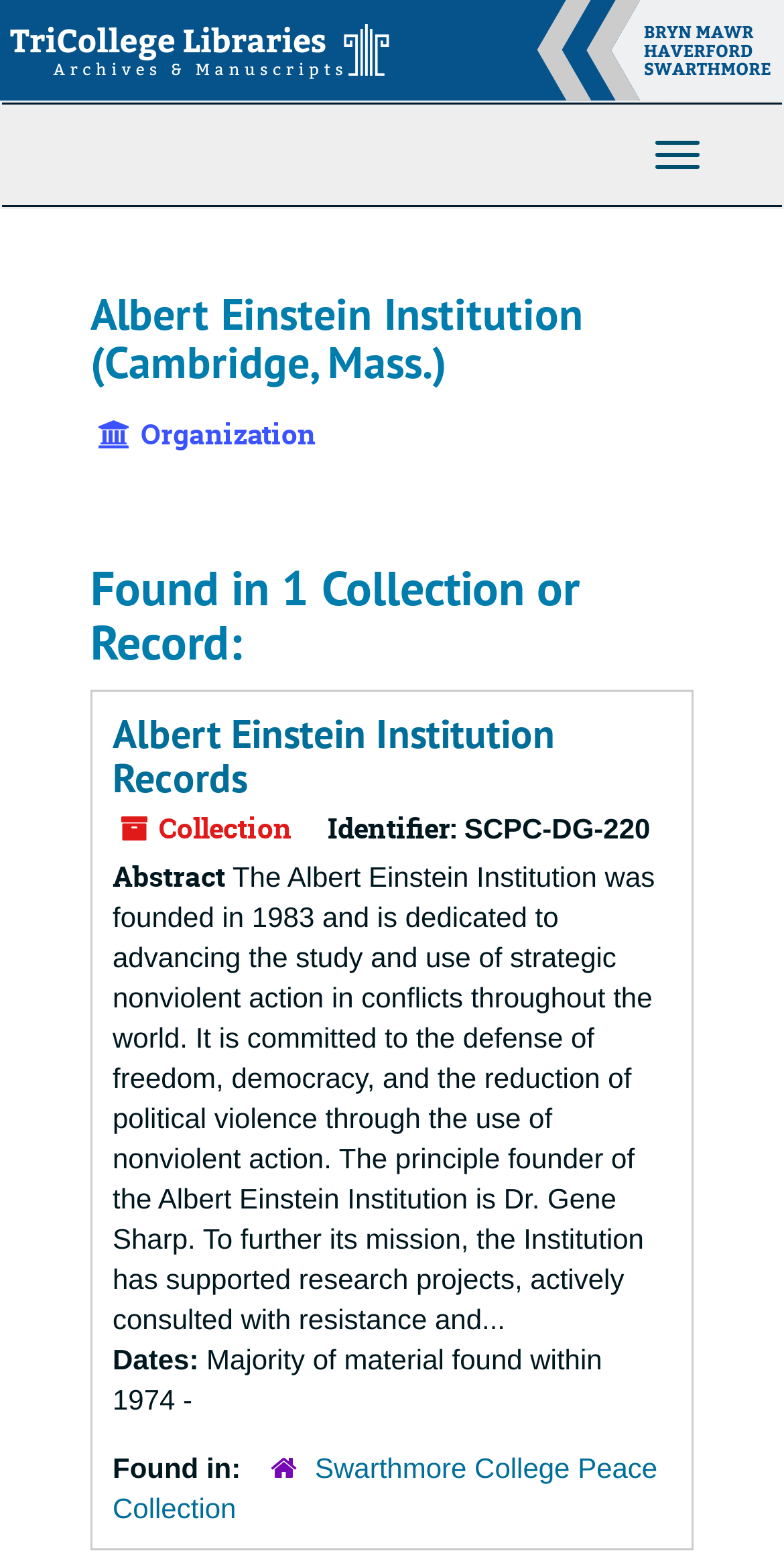Given the element description title="Archives & Manuscripts homepage", specify the bounding box coordinates of the corresponding UI element in the format (top-left x, top-left y, bottom-right x, bottom-right y). All values must be between 0 and 1.

[0.0, 0.0, 1.0, 0.065]